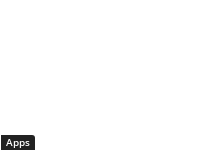What is the context of the surrounding content?
Answer the question with just one word or phrase using the image.

Digital tools and resources